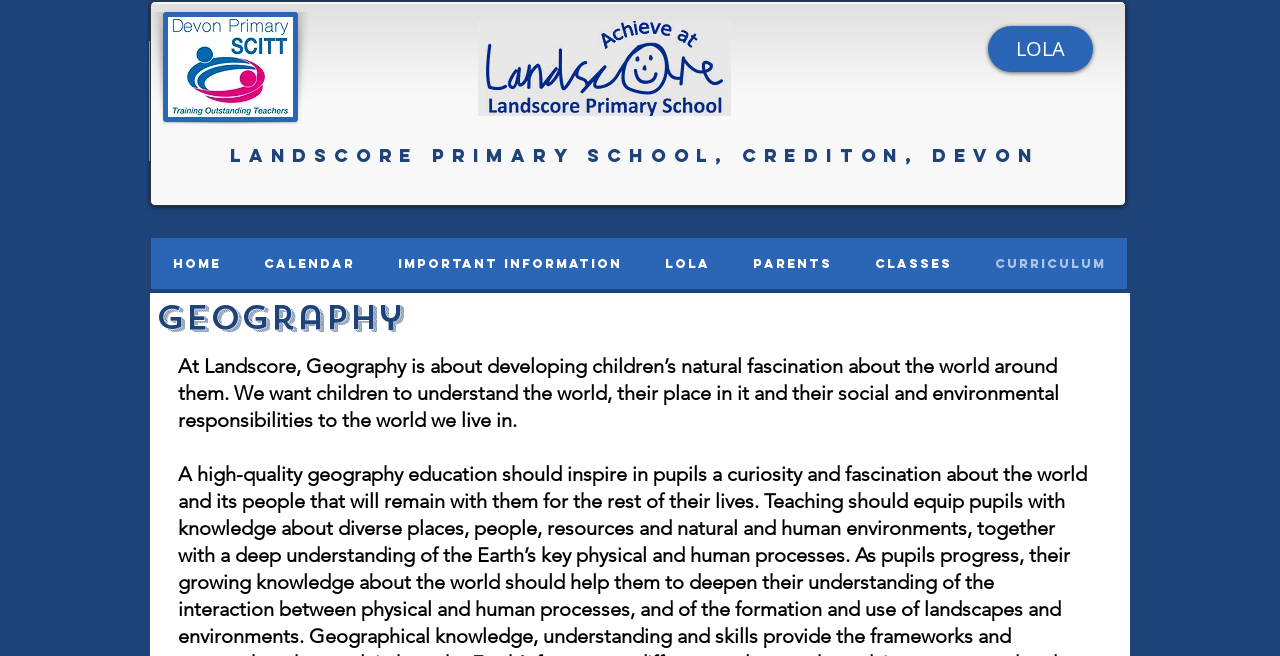Generate a thorough caption that explains the contents of the webpage.

The webpage is about Landscore Primary School, specifically its geography department. At the top left, there is a DEVON SCITT logo, and next to it, there is another logo, "Updated Logo Oct 19". On the top right, there is a link to LOLA. 

Below the logos, the school's name, "LANDSCORE PRIMARY SCHOOL, CREDITON, DEVON", is prominently displayed as a heading. 

Underneath the school's name, there is a navigation menu labeled "Site" that spans across the page. The menu contains links to various sections, including "Home", "CALENDAR", "IMPORTANT INFORMATION", "LOLA", "PARENTS", "CLASSES", and "CURRICULUM". 

Further down, there is a section dedicated to Geography, with a heading "Geography" and a paragraph of text that explains the school's approach to teaching geography. The text describes how the school aims to develop children's natural fascination with the world, helping them understand their place in it and their social and environmental responsibilities.